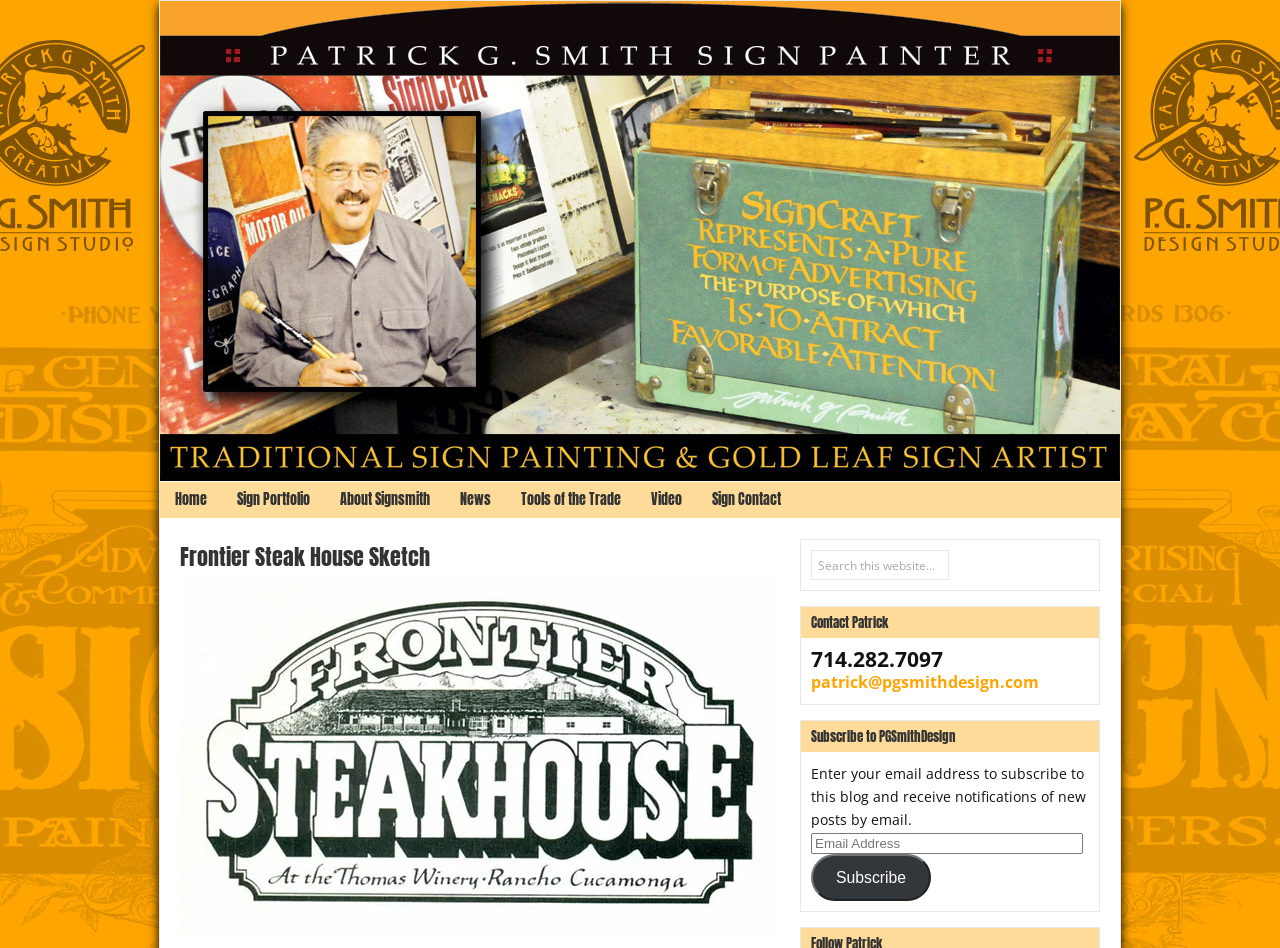Present a detailed account of what is displayed on the webpage.

The webpage is about Sign Smith Sign Painting, specifically the archives related to pencils. At the top, there is a header section with a link to the main website, "Sign Smith Sign Painting", which takes up most of the width. Below this, there is a navigation menu with seven links: "Home", "Sign Portfolio", "About Signsmith", "News", "Tools of the Trade", "Video", and "Sign Contact", arranged horizontally and taking up about half of the page's width.

Below the navigation menu, there is a prominent section with a heading "Frontier Steak House Sketch" and a link to the same title. This section also contains an image, which is a hand-drawn pen and ink sketch, taking up most of the page's width.

To the right of the image, there is a search box with a label "Search this website..." and a text input field. Below the search box, there are three sections with headings: "Contact Patrick" with contact information, including a phone number and an email address, which is also a link; "Subscribe to PGSmithDesign" with a description and a form to enter an email address; and a "Subscribe" button.